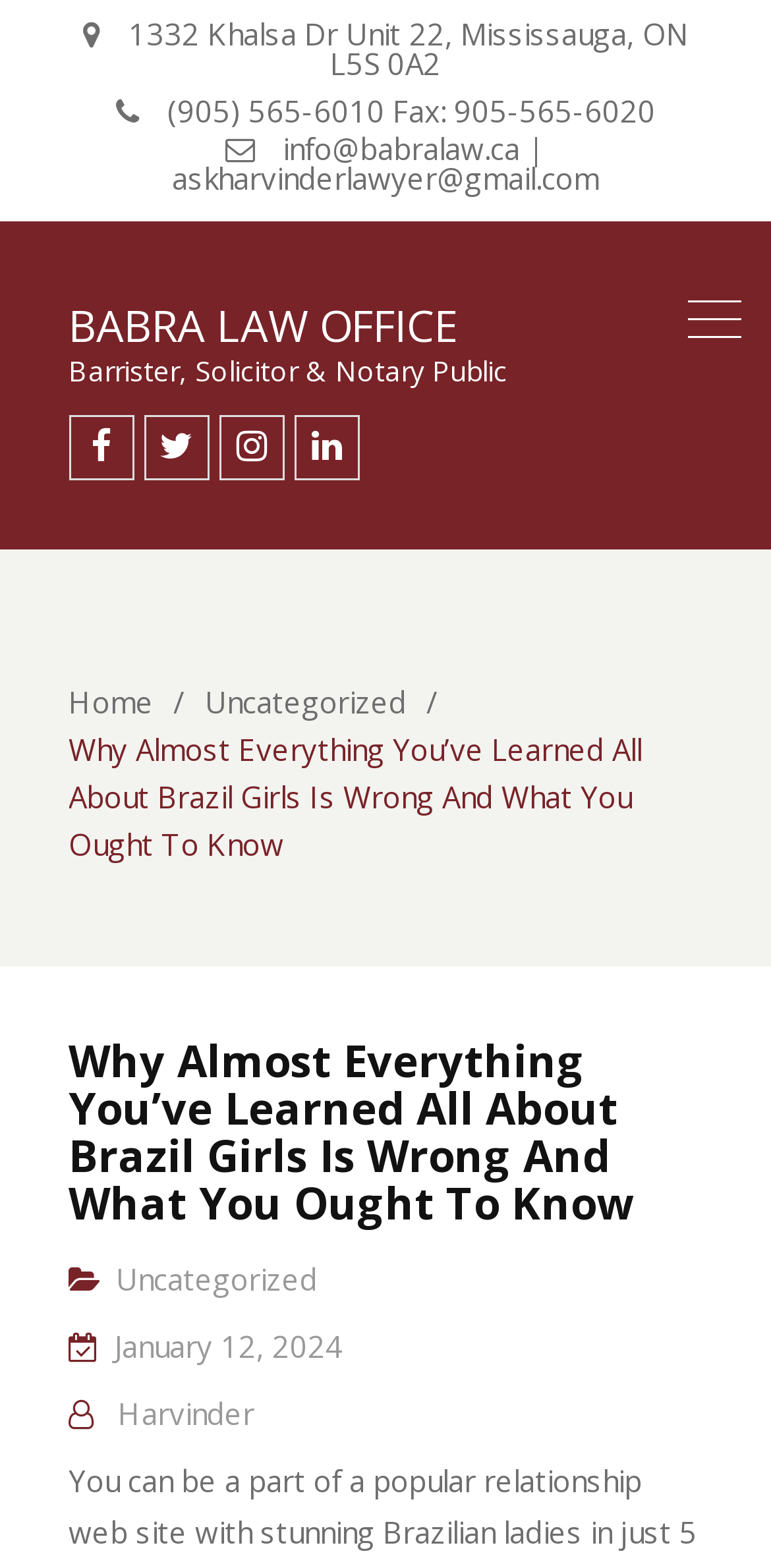Using the information in the image, could you please answer the following question in detail:
How many social media links are there on the page?

I counted the number of social media links by looking at the link elements at the top of the page, which contain the icons for Facebook, Twitter, Instagram, and LinkedIn. There are 4 social media links in total.